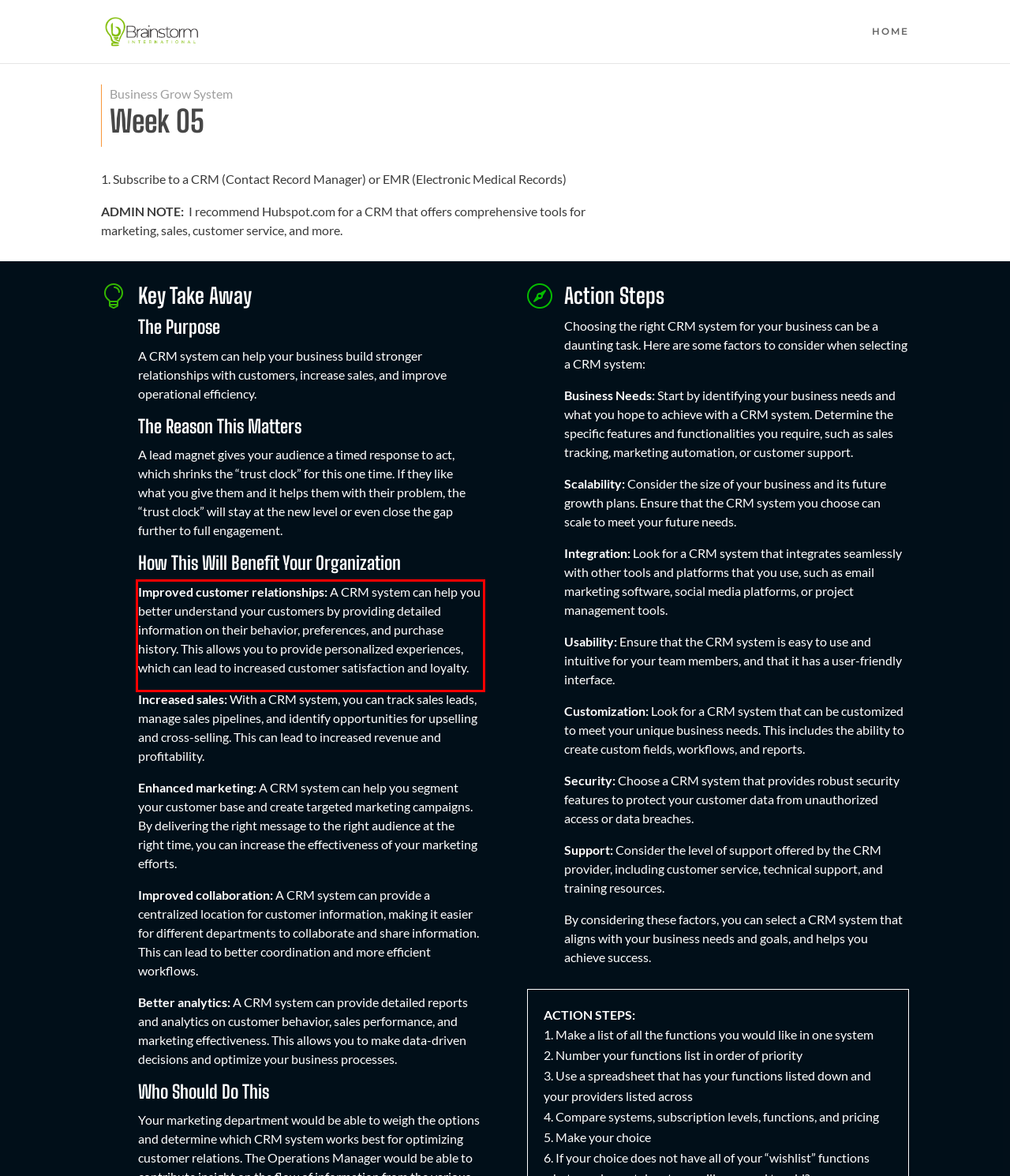You have a screenshot of a webpage where a UI element is enclosed in a red rectangle. Perform OCR to capture the text inside this red rectangle.

Improved customer relationships: A CRM system can help you better understand your customers by providing detailed information on their behavior, preferences, and purchase history. This allows you to provide personalized experiences, which can lead to increased customer satisfaction and loyalty.